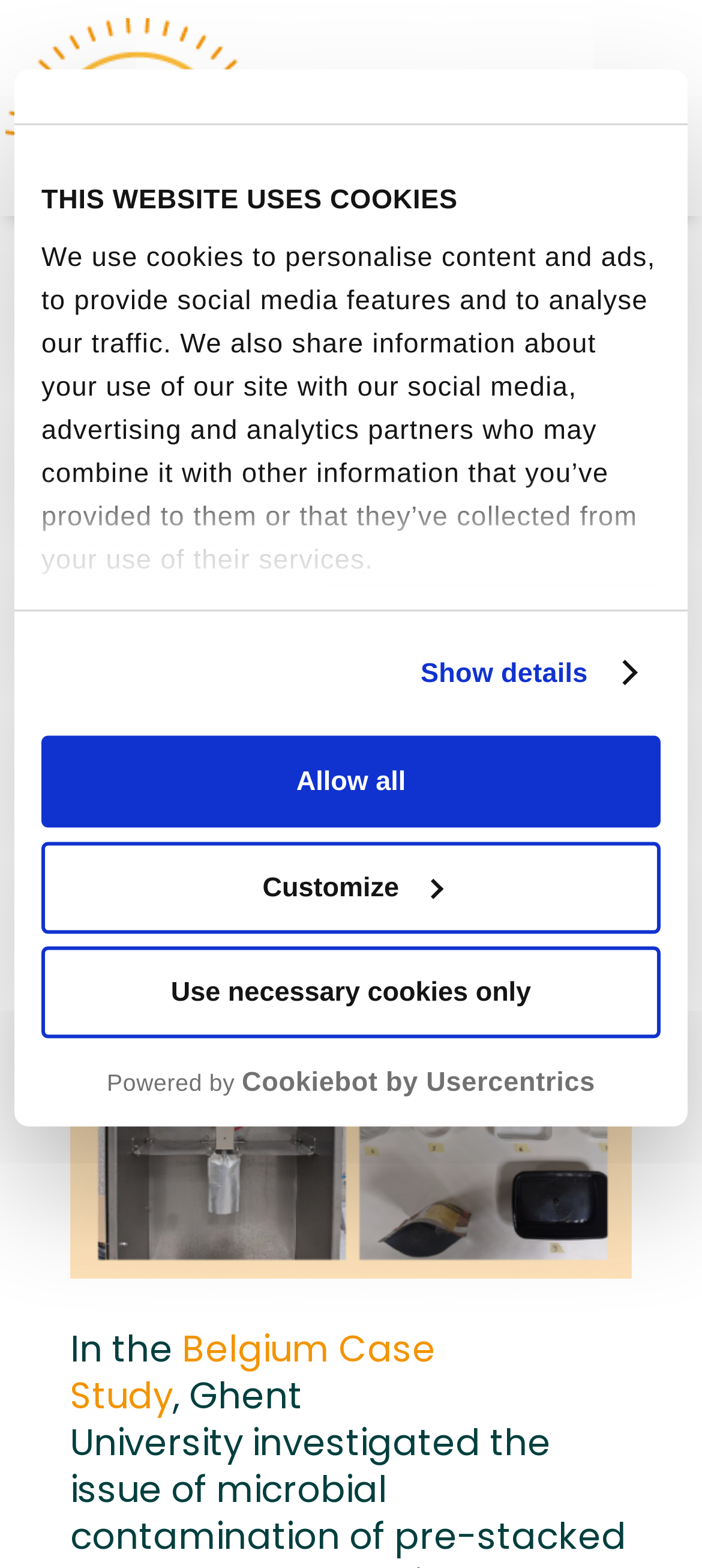What is the topic of the case study update?
Please answer the question with as much detail as possible using the screenshot.

I found the answer by examining the link 'Case study update: Microbial contamination of pre-stacked recyclable packaging materials' and the heading 'CASE STUDY UPDATE: MICROBIAL CONTAMINATION OF PRE-STACKED RECYCLABLE PACKAGING MATERIALS' which clearly indicate that the topic of the case study update is 'Microbial contamination'.